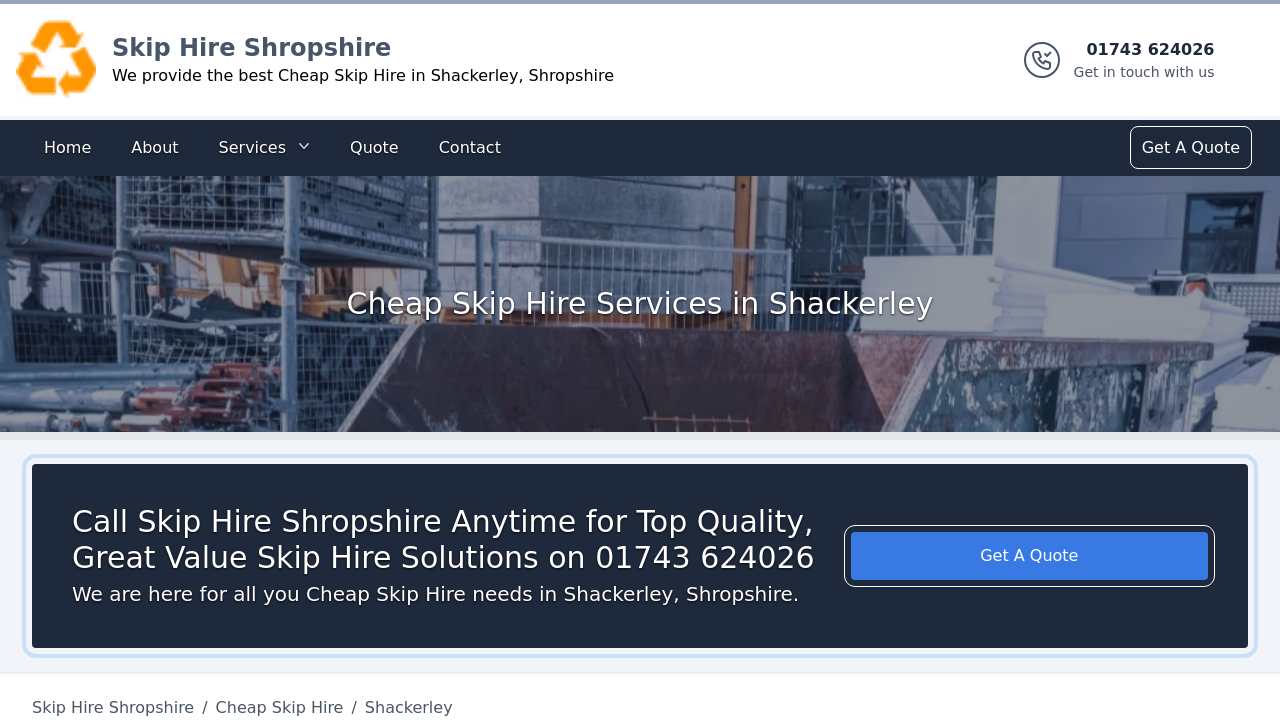What is the main title displayed on this webpage?

Cheap Skip Hire Services in Shackerley